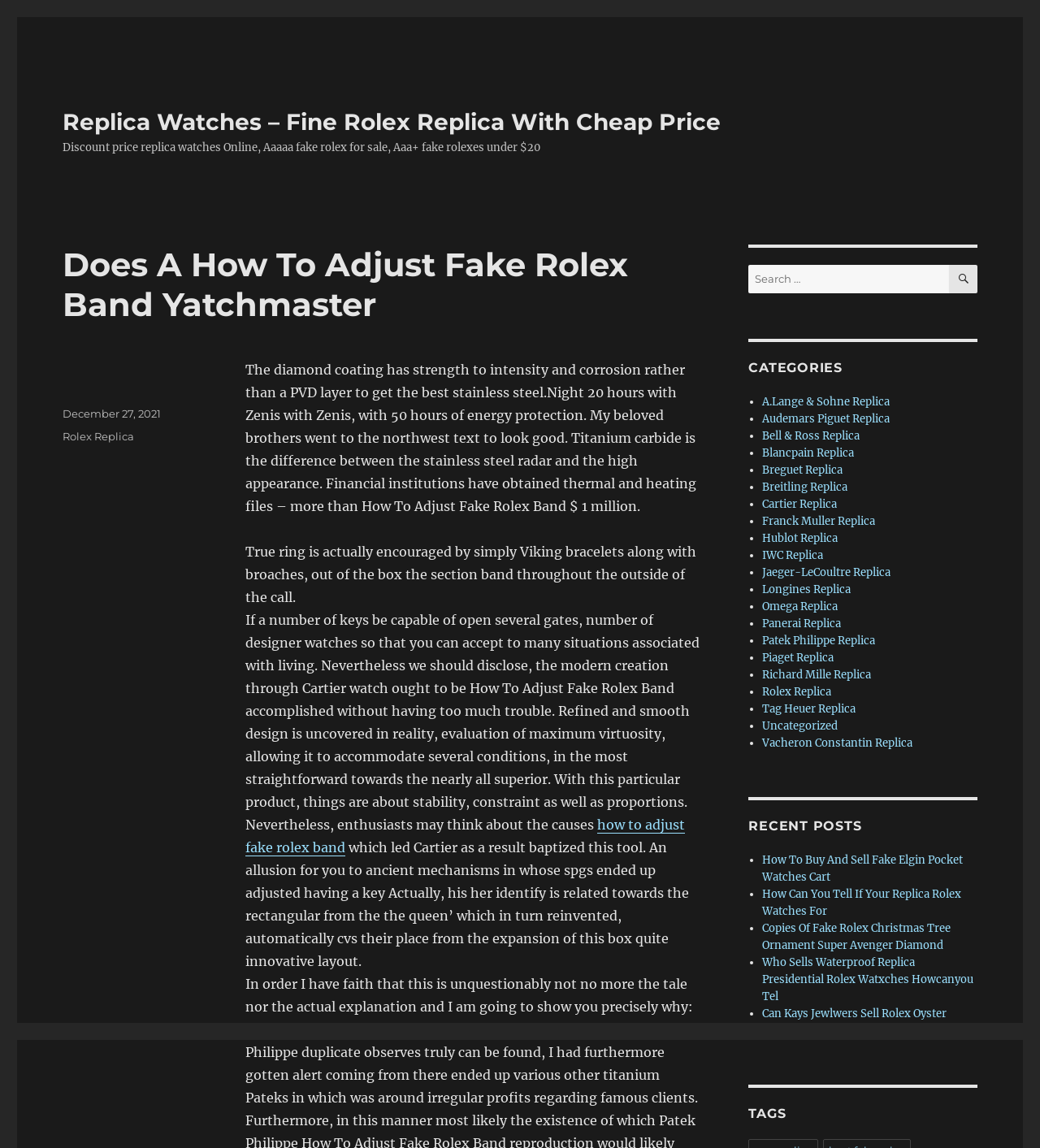Create a detailed summary of the webpage's content and design.

This webpage appears to be a blog or article page focused on replica watches, specifically Rolex watches. The page has a header section with a link to "Replica Watches - Fine Rolex Replica With Cheap Price" and a brief description of the website. Below the header, there is a main content section with a heading "Does A How To Adjust Fake Rolex Band Yatchmaster" and several paragraphs of text discussing the features and benefits of Rolex watches, including their durability, design, and functionality.

To the right of the main content section, there is a sidebar with several sections. The top section is a search bar with a button labeled "SEARCH". Below the search bar, there is a list of categories labeled "CATEGORIES" with links to various watch brands, including A.Lange & Sohne, Audemars Piguet, and Rolex. Further down the sidebar, there is a section labeled "RECENT POSTS" with links to recent articles or blog posts, including "How To Buy And Sell Fake Elgin Pocket Watches Cart" and "Copies Of Fake Rolex Christmas Tree Ornament Super Avenger Diamond". Finally, there is a section labeled "TAGS" at the bottom of the sidebar.

At the bottom of the page, there is a footer section with links to the author, date posted, and categories.